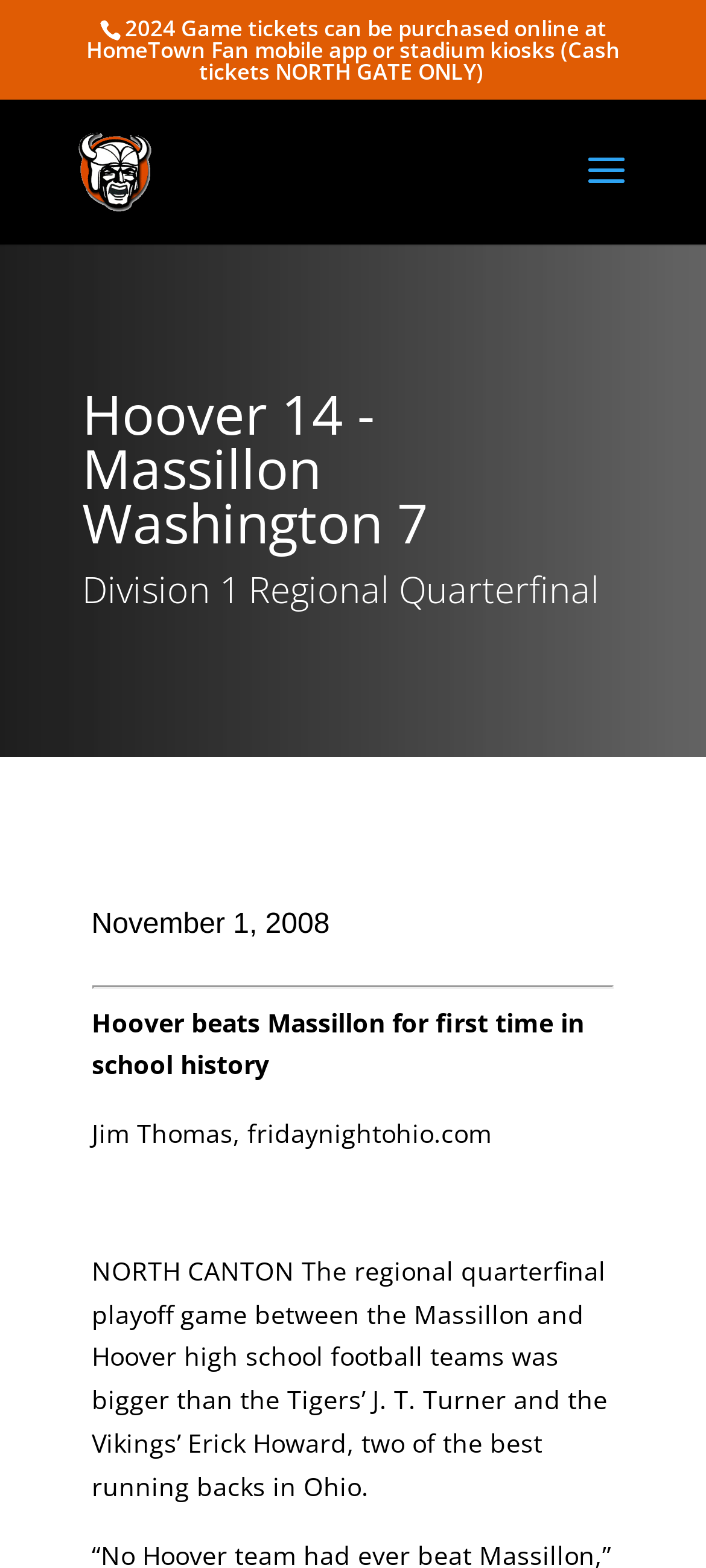Respond with a single word or phrase to the following question: Who wrote the article?

Jim Thomas